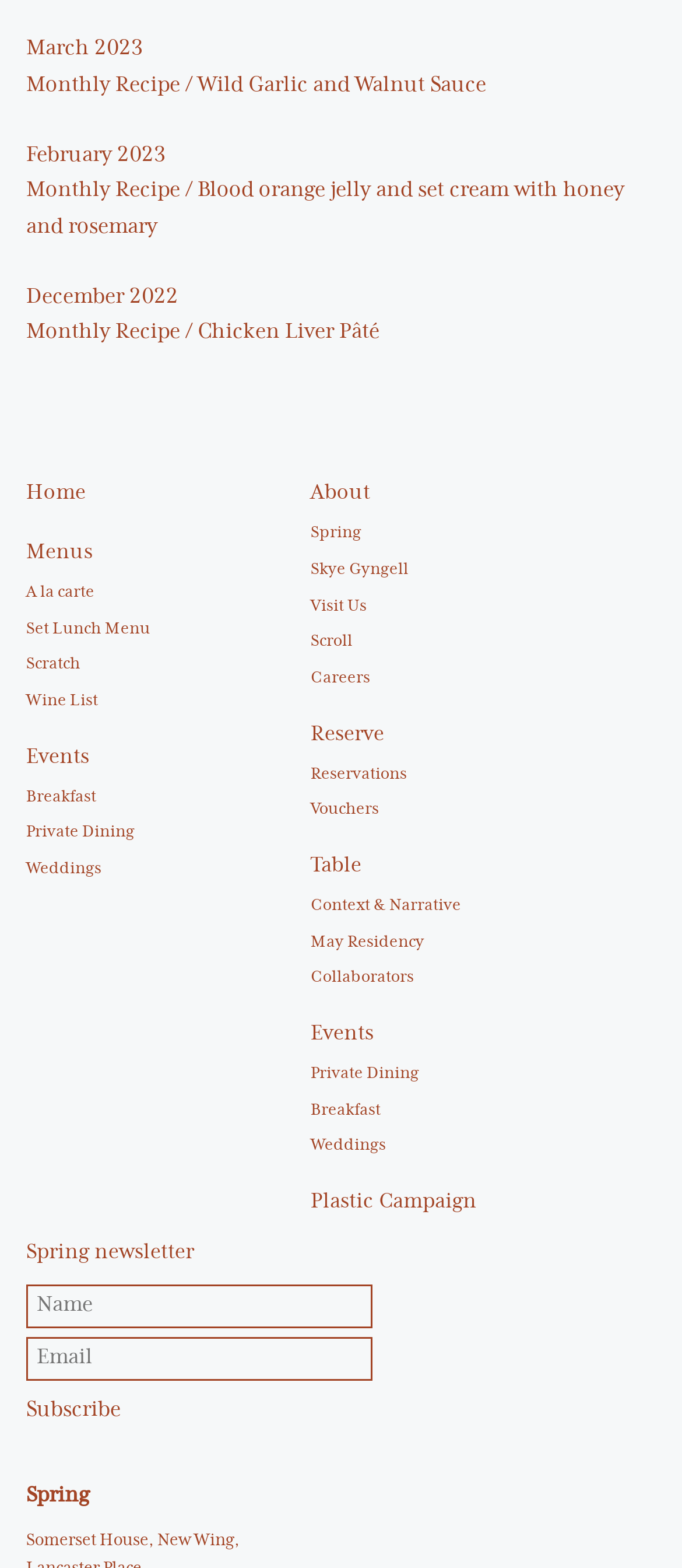Please find the bounding box coordinates of the section that needs to be clicked to achieve this instruction: "Read about Spring".

[0.455, 0.33, 0.962, 0.353]